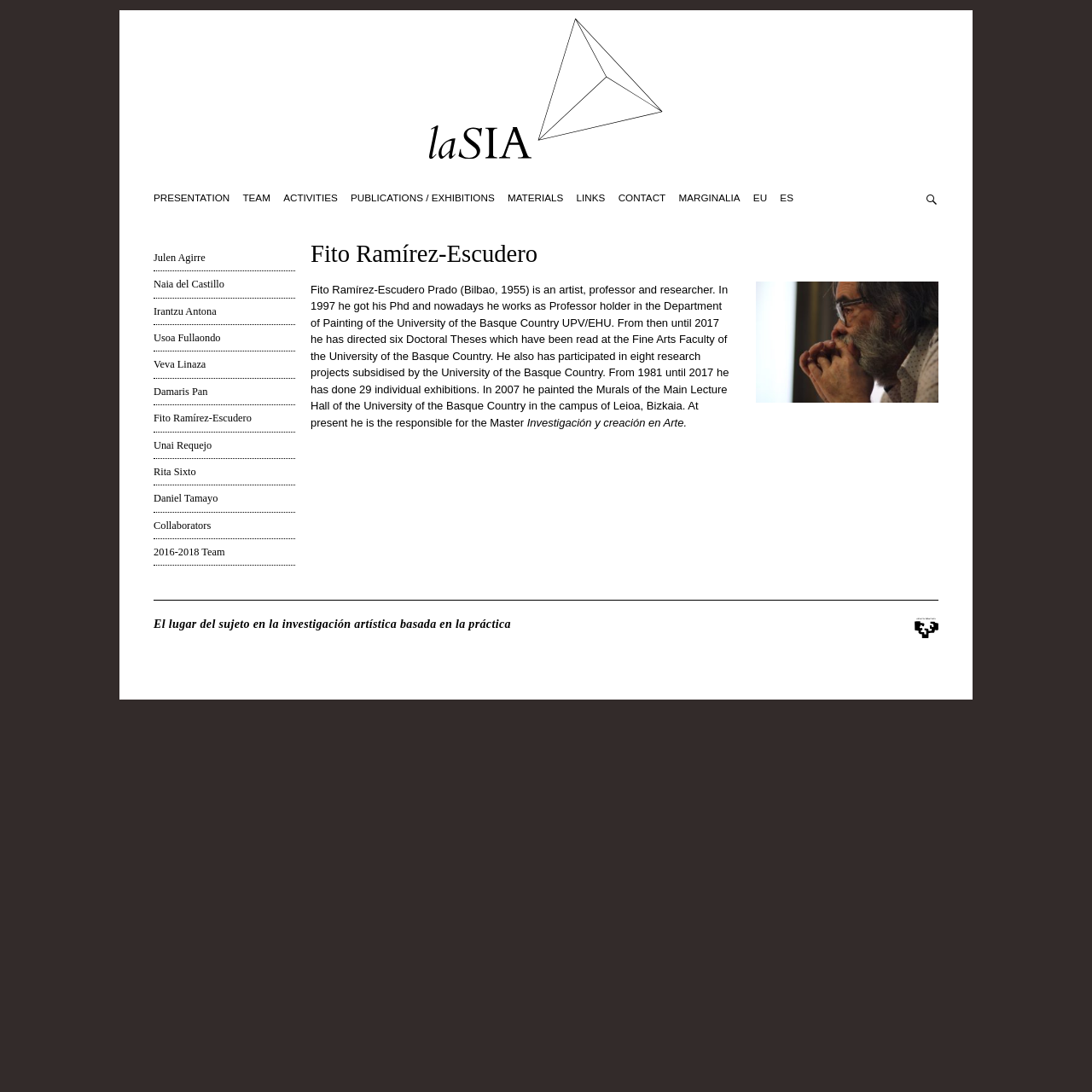Specify the bounding box coordinates of the element's region that should be clicked to achieve the following instruction: "Read about Fito Ramírez-Escudero's biography". The bounding box coordinates consist of four float numbers between 0 and 1, in the format [left, top, right, bottom].

[0.284, 0.221, 0.859, 0.245]